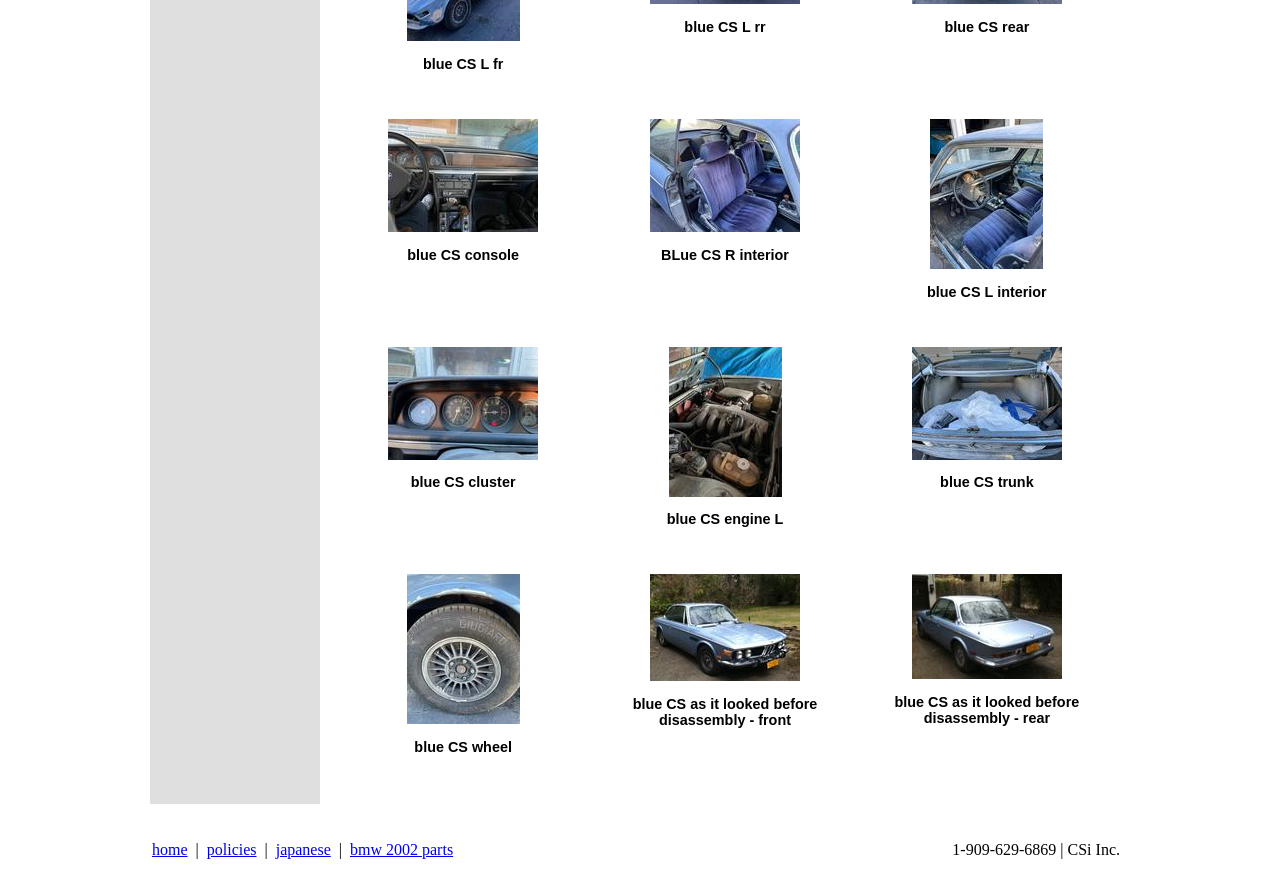Locate and provide the bounding box coordinates for the HTML element that matches this description: "alt="BLue CS R interior"".

[0.508, 0.249, 0.625, 0.268]